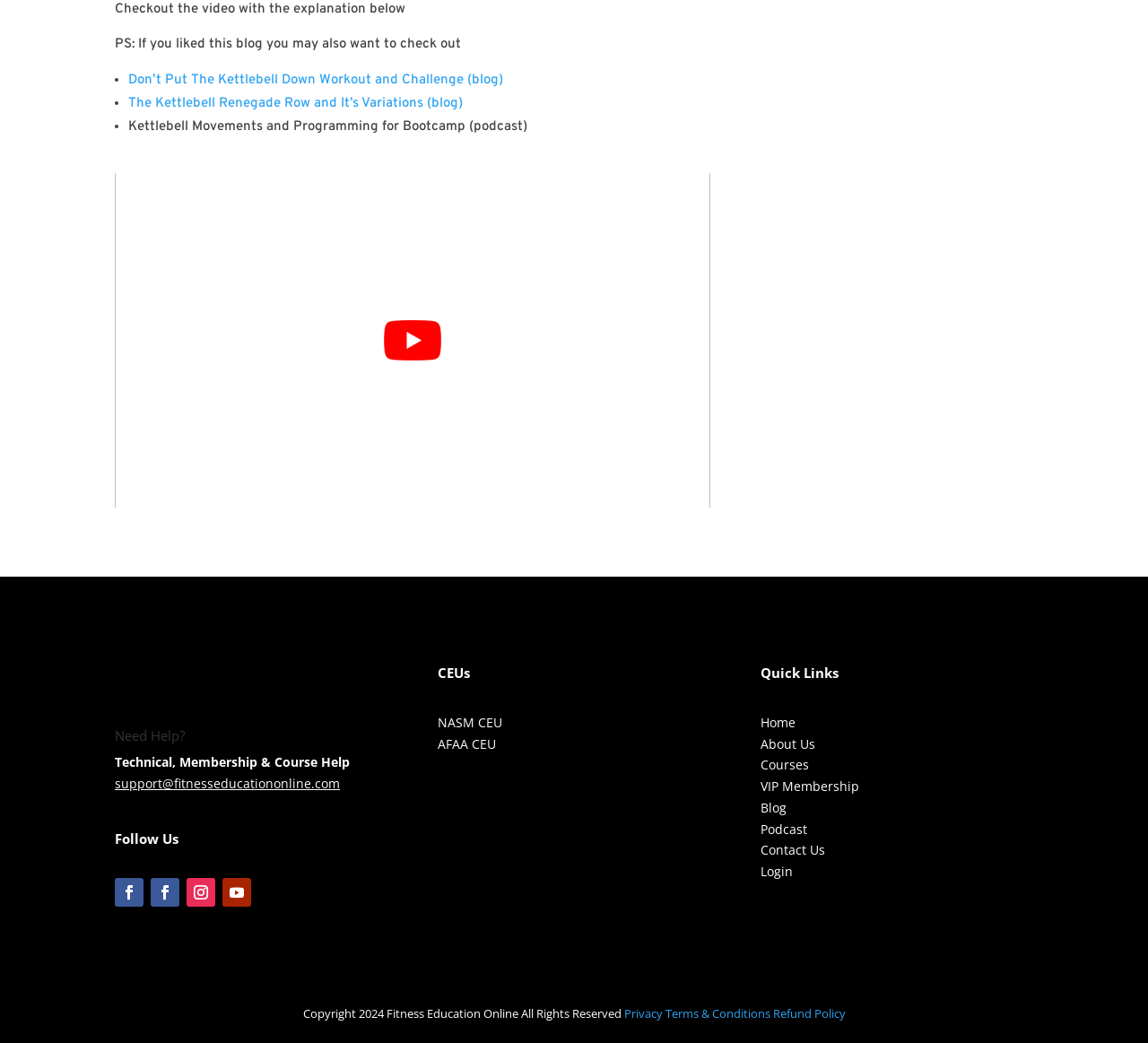What is the email address for technical help?
Based on the content of the image, thoroughly explain and answer the question.

The email address for technical help can be found in the 'Need Help?' section of the webpage, which is a heading followed by the text 'Technical, Membership & Course Help' and then the email address.